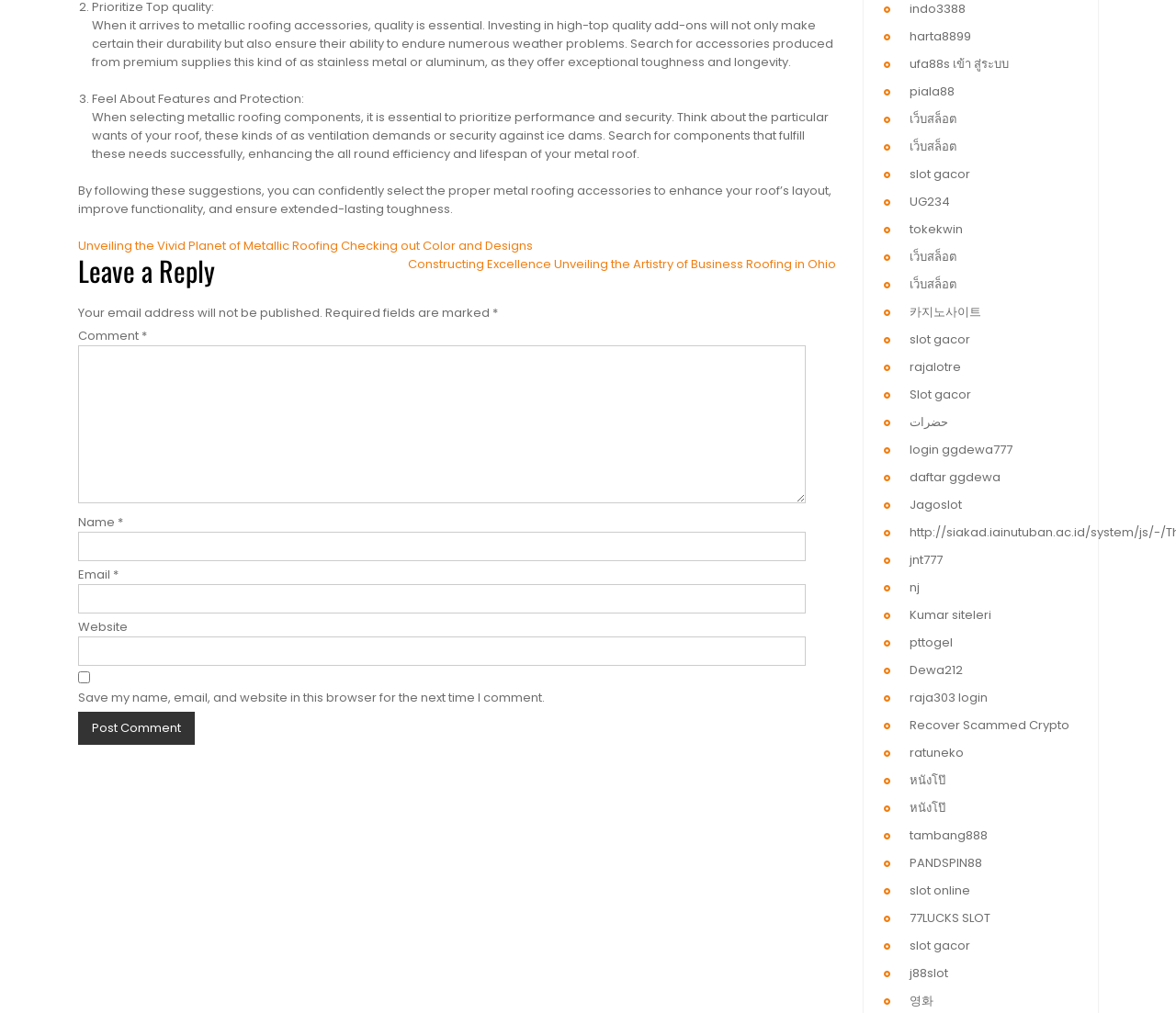Bounding box coordinates are specified in the format (top-left x, top-left y, bottom-right x, bottom-right y). All values are floating point numbers bounded between 0 and 1. Please provide the bounding box coordinate of the region this sentence describes: parent_node: Website name="url"

[0.066, 0.629, 0.685, 0.658]